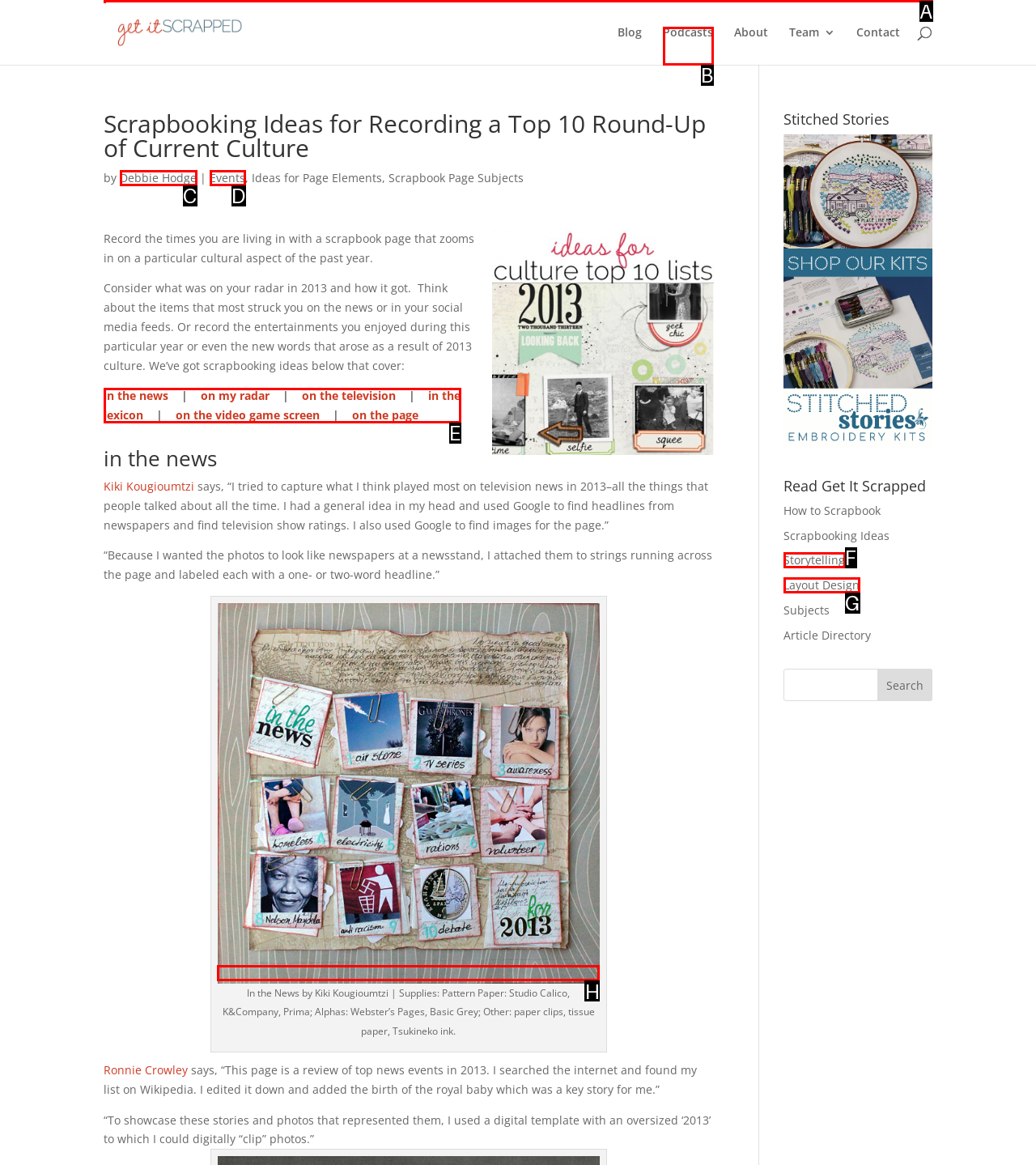Point out the HTML element I should click to achieve the following task: Search for scrapbooking ideas Provide the letter of the selected option from the choices.

A